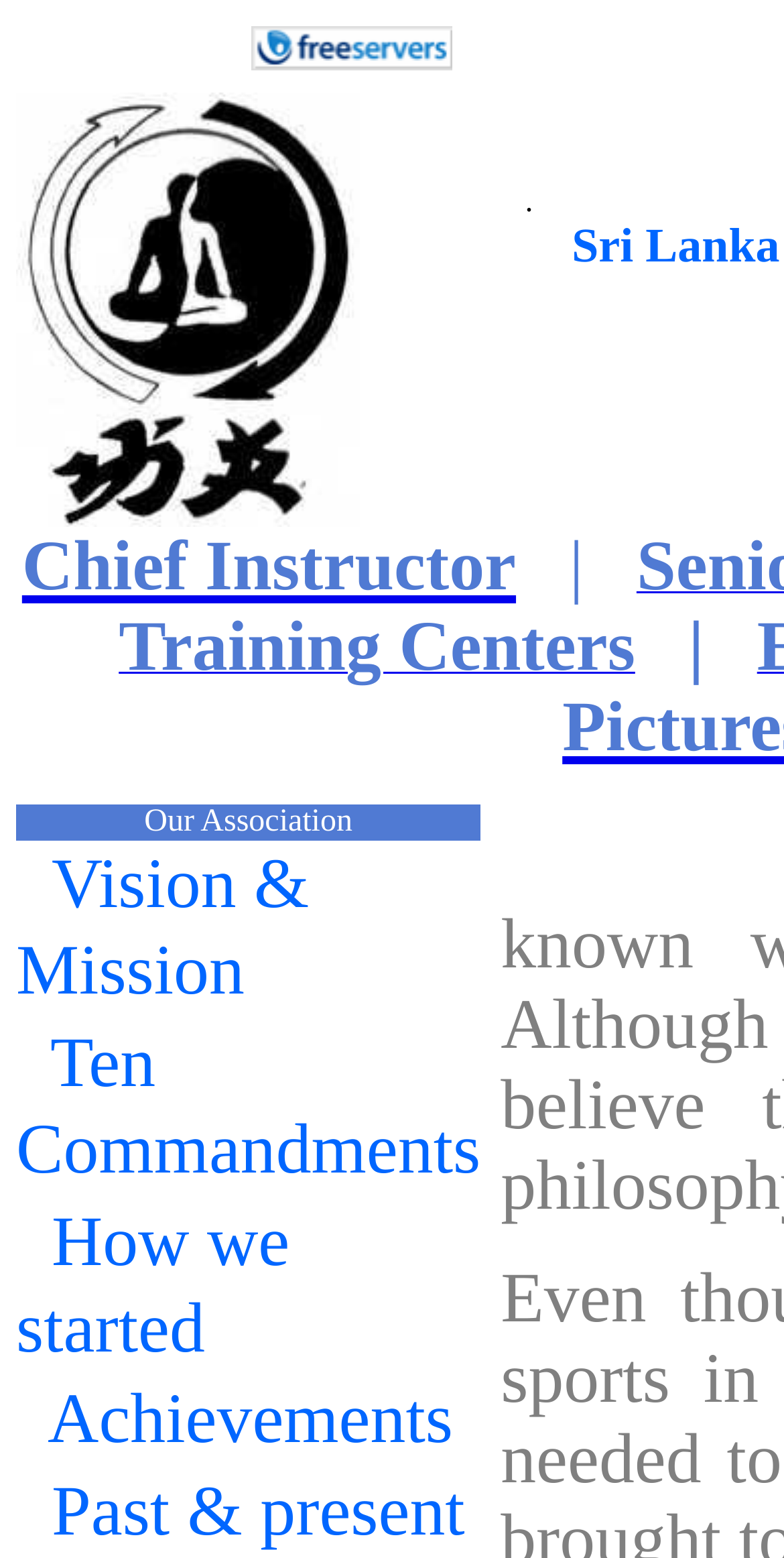Explain the webpage's layout and main content in detail.

The webpage is titled "Index" and appears to be a portal or hub for an association or organization. At the top, there is a prominent link with an accompanying image, taking up a significant portion of the top section. 

Below this, there is a table cell containing three links: "Chief Instructor", "Training Centers", and another link separated by a vertical bar. The "Chief Instructor" link is positioned to the left, while "Training Centers" is to its right. 

Further down, there is a table with a single row and cell, containing the text "Our Association". Below this table, there are several links and static text elements, arranged vertically. The links include "Vision & Mission", "Ten Commandments", and others. The static text elements provide brief descriptions, such as "How we started", "Achievements", and "Past & present". These elements are stacked on top of each other, with the text descriptions positioned to the left of the links.